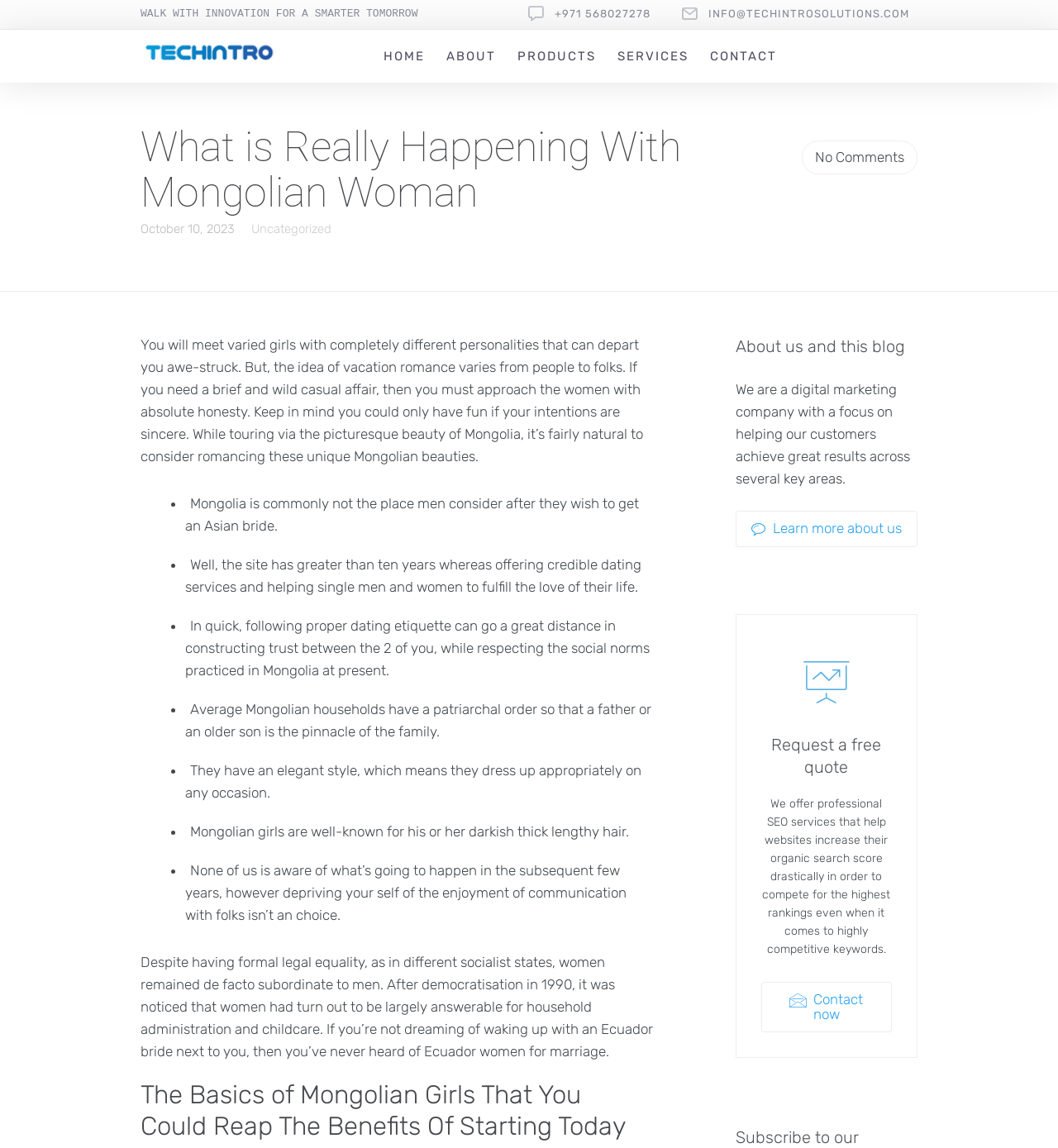What is the category of the article?
Based on the image, give a concise answer in the form of a single word or short phrase.

Uncategorized